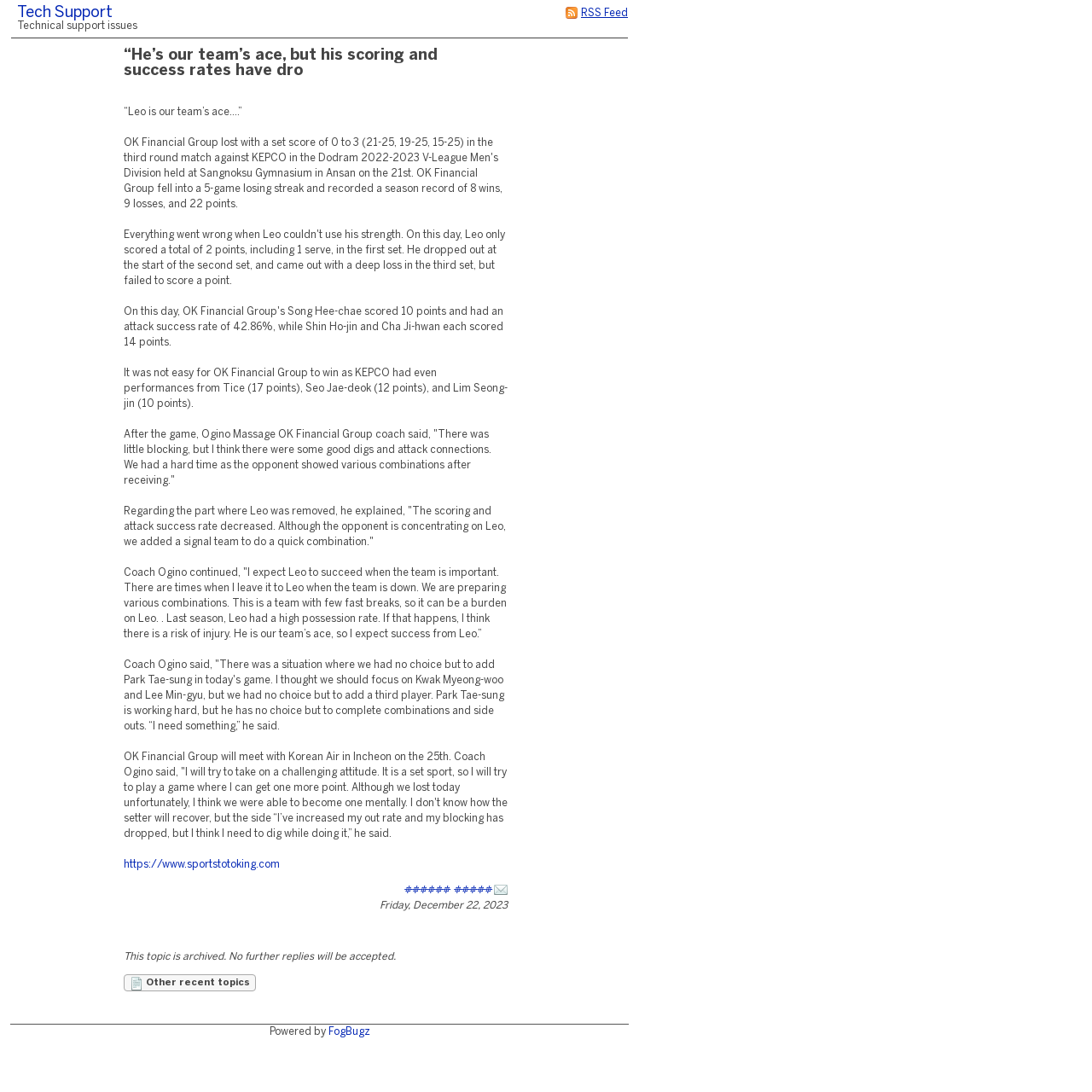Given the element description https://www.sportstotoking.com, specify the bounding box coordinates of the corresponding UI element in the format (top-left x, top-left y, bottom-right x, bottom-right y). All values must be between 0 and 1.

[0.113, 0.788, 0.256, 0.796]